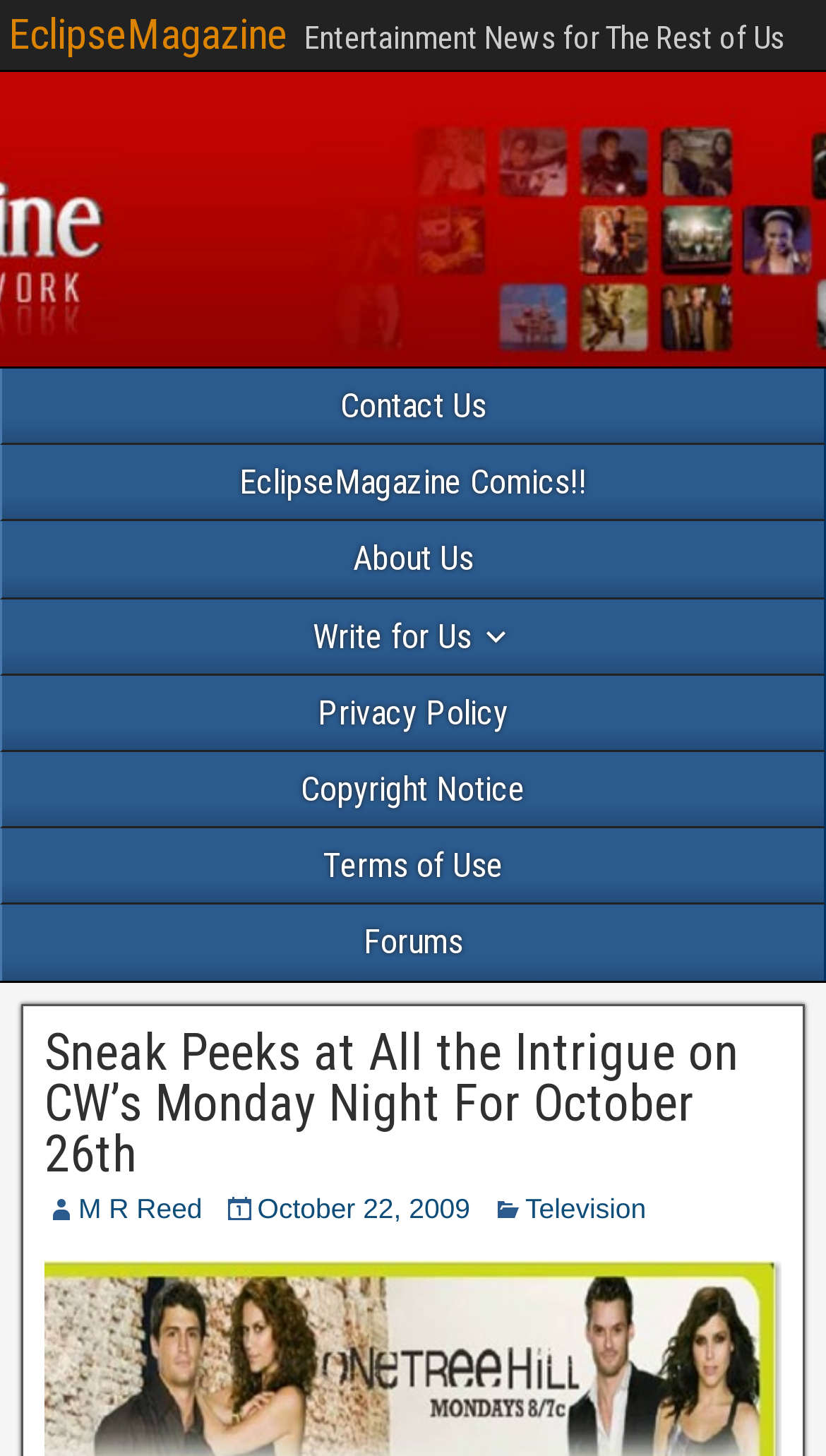Review the image closely and give a comprehensive answer to the question: When was the article published?

The publication date of the article can be found in the link element below the header, which reads 'October 22, 2009'.